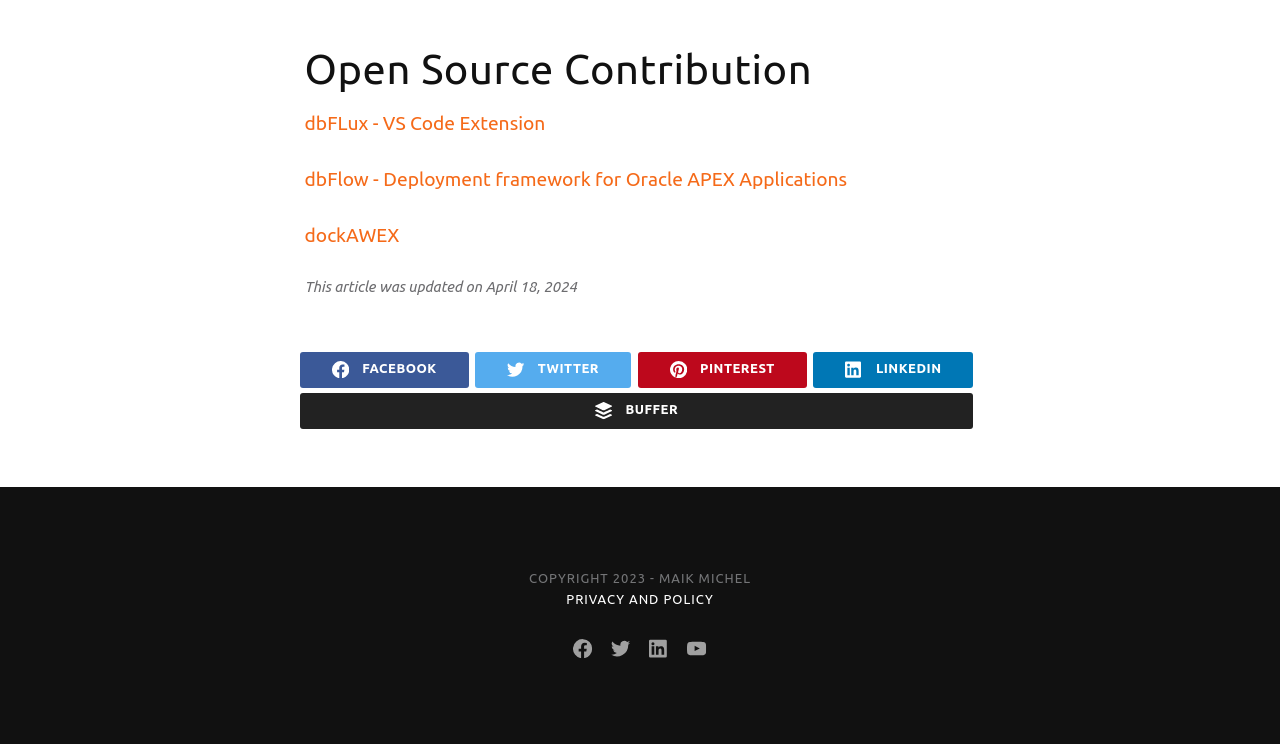Please indicate the bounding box coordinates of the element's region to be clicked to achieve the instruction: "Visit FACEBOOK". Provide the coordinates as four float numbers between 0 and 1, i.e., [left, top, right, bottom].

[0.234, 0.473, 0.366, 0.522]